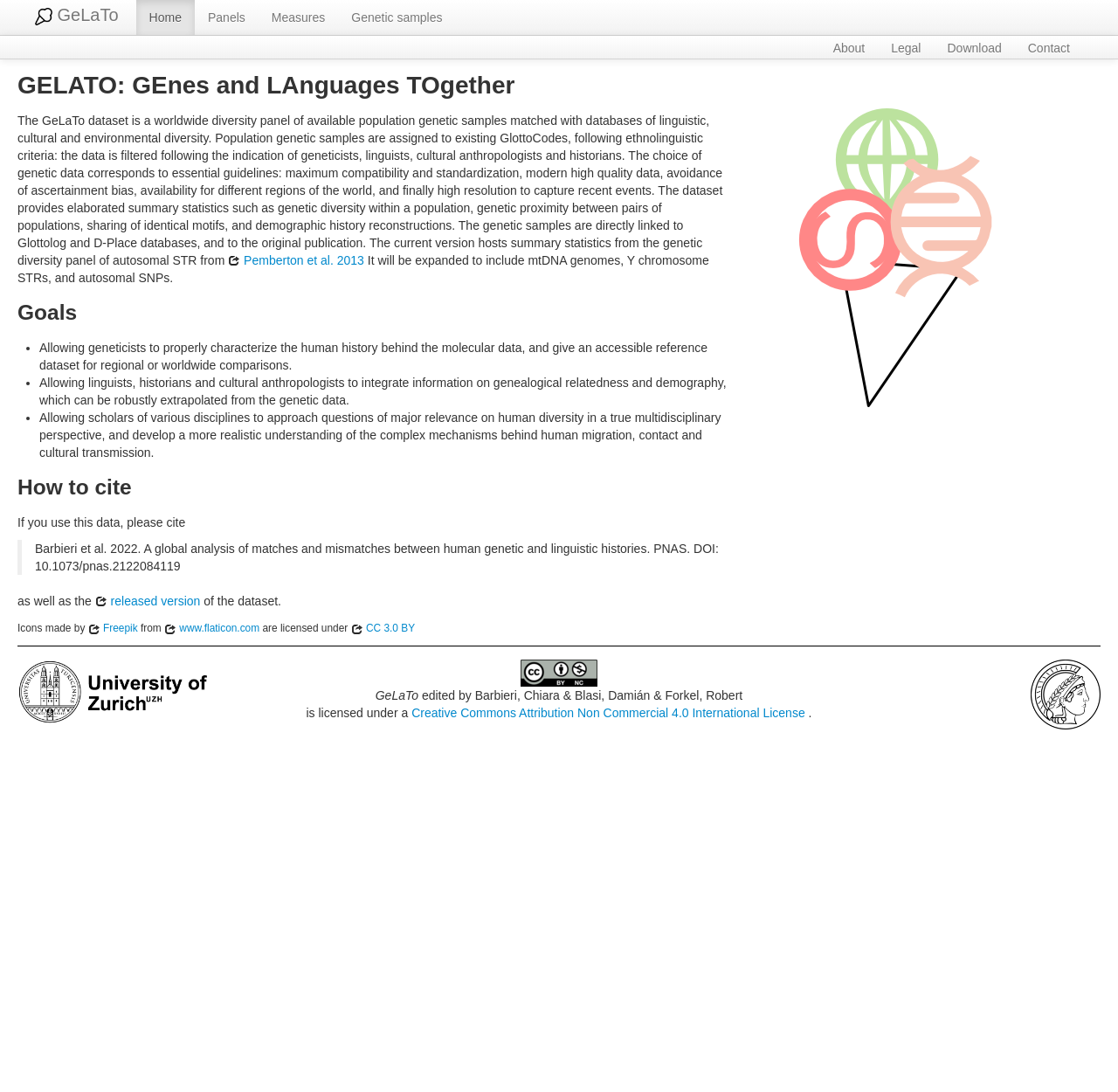Give the bounding box coordinates for the element described by: "About".

[0.733, 0.033, 0.785, 0.054]